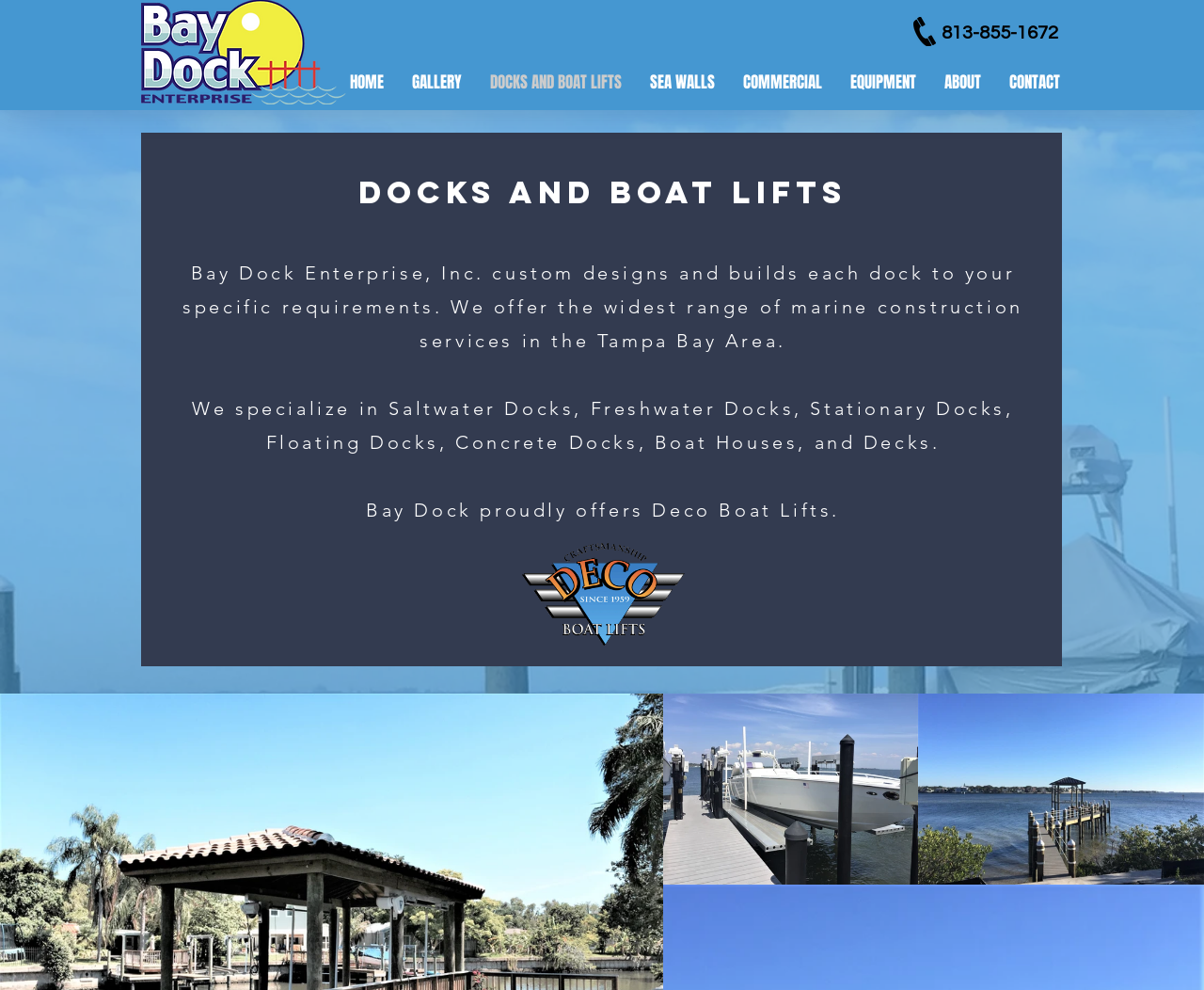Can you pinpoint the bounding box coordinates for the clickable element required for this instruction: "Click the button to view more"? The coordinates should be four float numbers between 0 and 1, i.e., [left, top, right, bottom].

[0.551, 0.701, 0.762, 0.894]